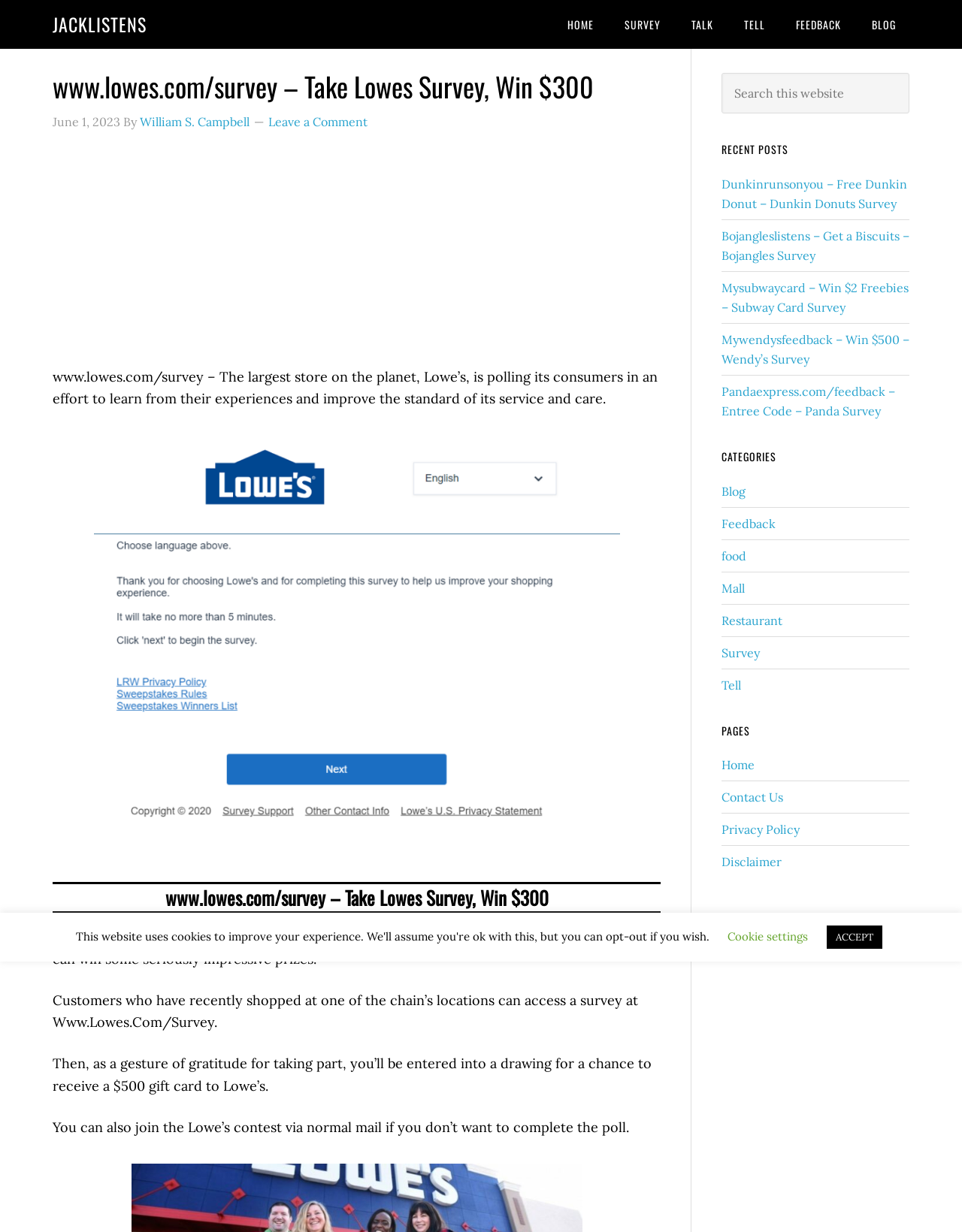Please identify the bounding box coordinates of the element's region that should be clicked to execute the following instruction: "Click the 'SURVEY' link". The bounding box coordinates must be four float numbers between 0 and 1, i.e., [left, top, right, bottom].

[0.635, 0.0, 0.701, 0.04]